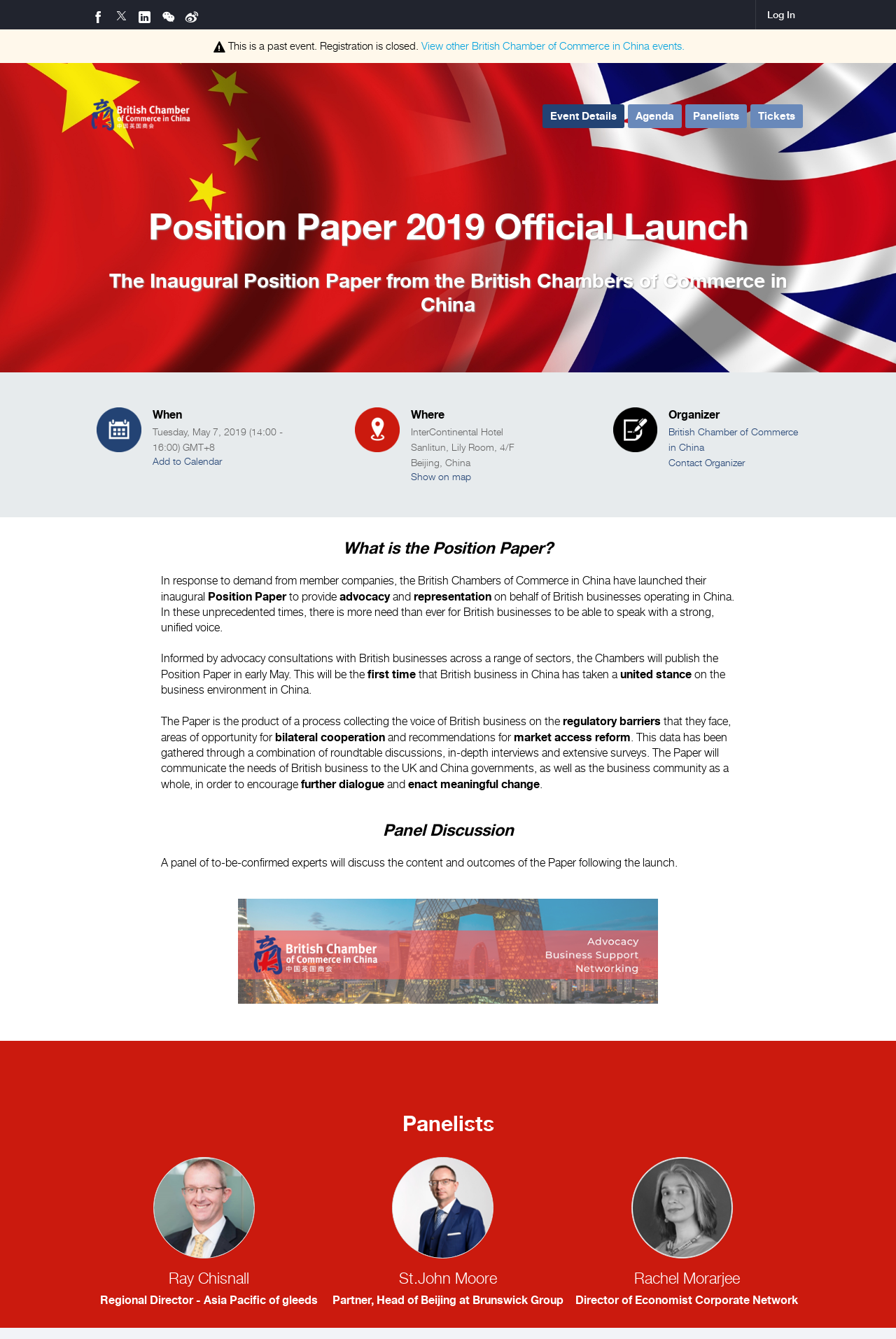Indicate the bounding box coordinates of the element that must be clicked to execute the instruction: "Sign in". The coordinates should be given as four float numbers between 0 and 1, i.e., [left, top, right, bottom].

[0.843, 0.0, 0.9, 0.022]